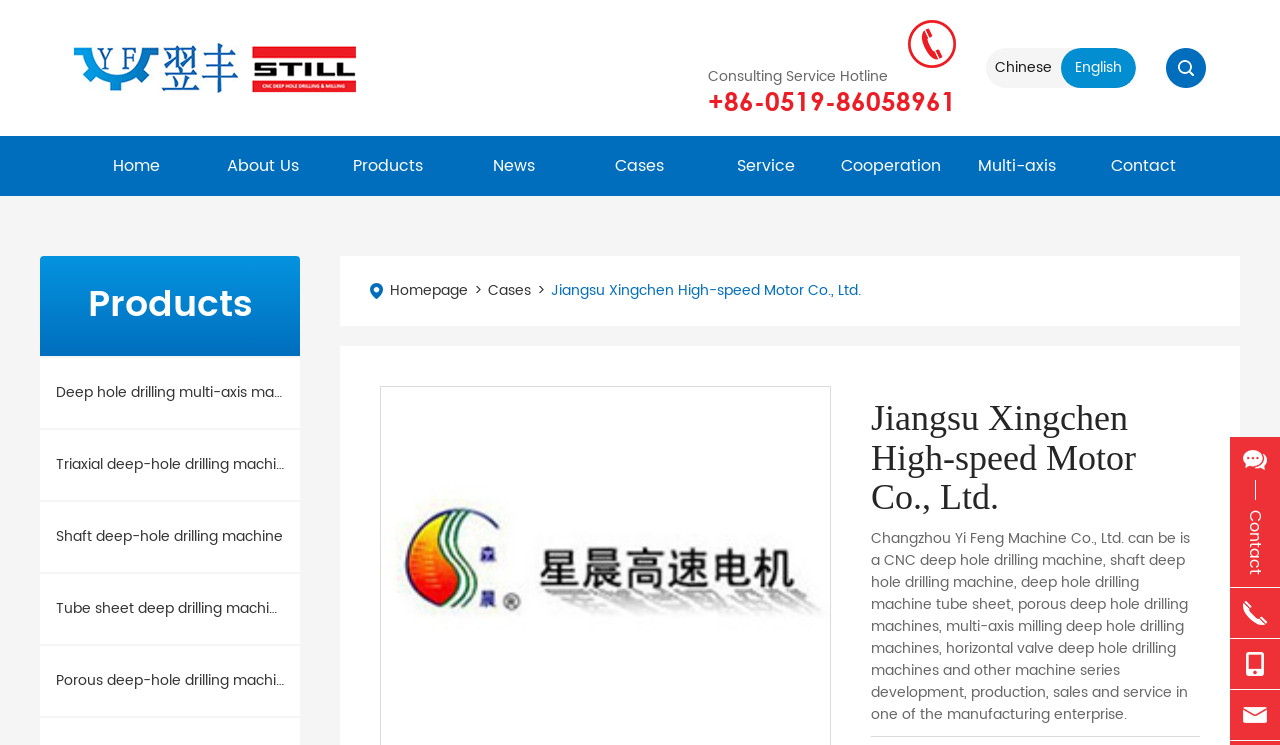What is the name of the company's product series?
Please provide a detailed and comprehensive answer to the question.

The product series can be found in the navigation menu on the top of the webpage. One of the options is 'Multi-axis', which is a link that likely leads to a page with more information about the product series.